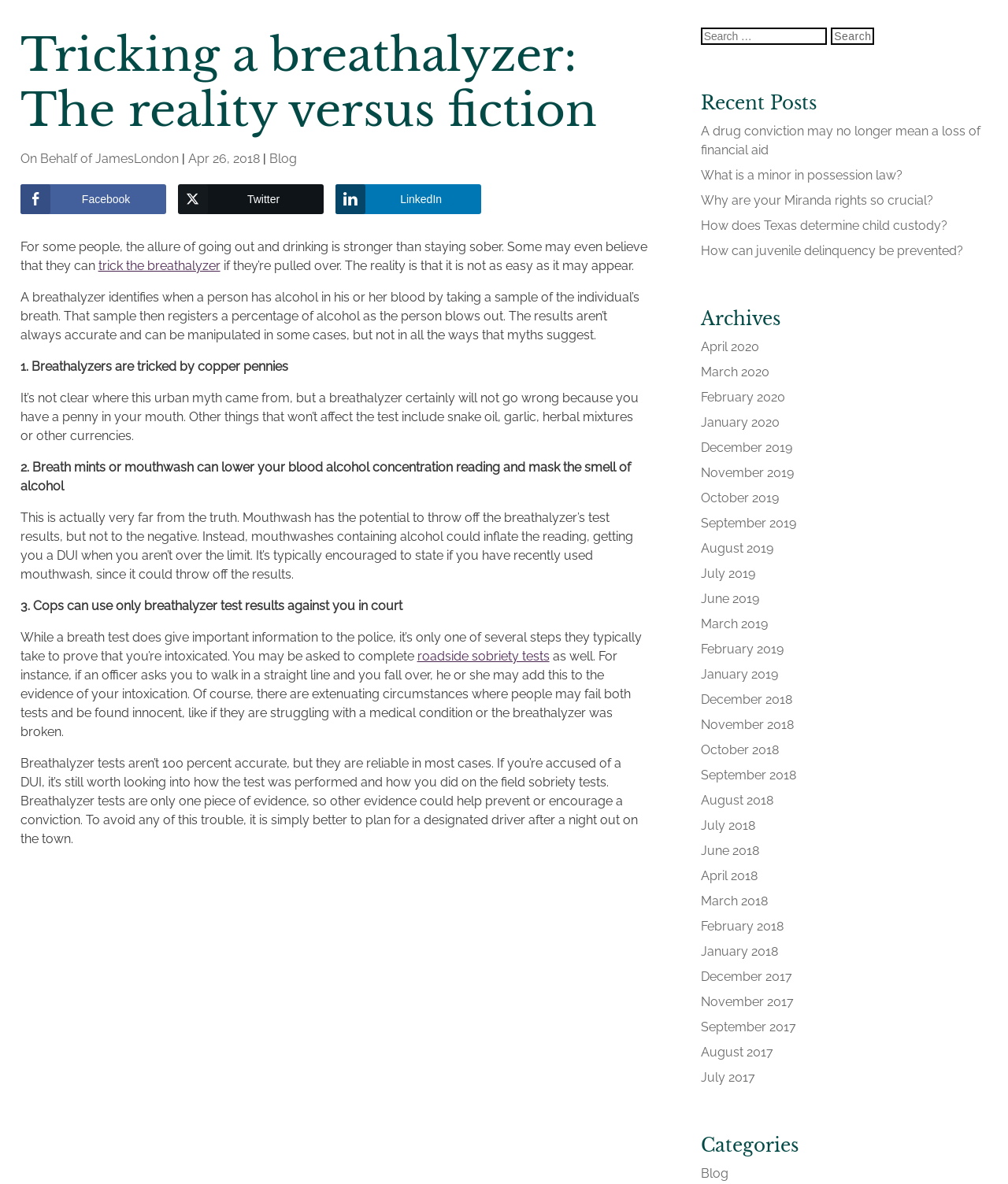Please determine the bounding box coordinates for the UI element described here. Use the format (top-left x, top-left y, bottom-right x, bottom-right y) with values bounded between 0 and 1: roadside sobriety tests

[0.414, 0.547, 0.545, 0.562]